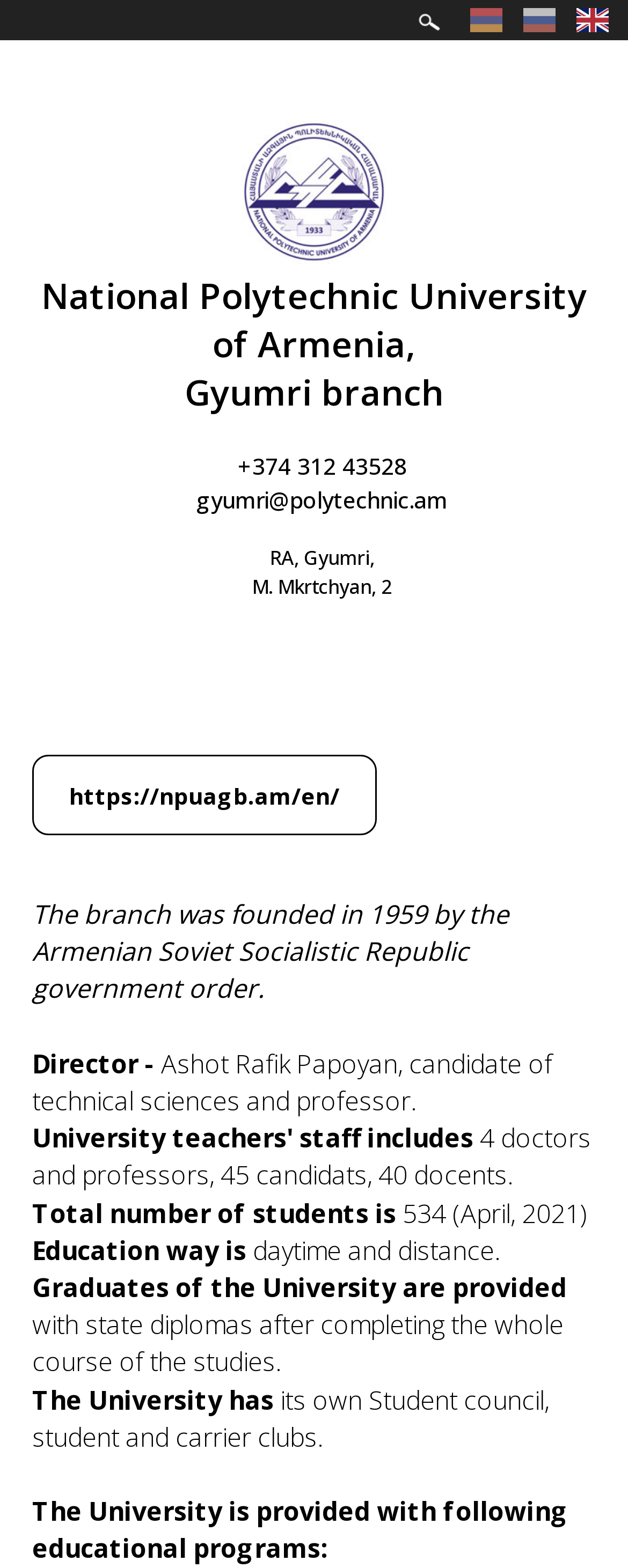Give a detailed account of the webpage's layout and content.

The webpage is about the National Polytechnic University of Armenia, Gyumri branch. At the top, there are four links aligned horizontally, each taking up a small portion of the width. Below these links, there is a section that spans the entire width, containing an image of "Aspen Online" on the left, and three lines of text on the right, including the university's name, phone number, and email address. 

Underneath this section, there is a link to the university's English website. The main content of the webpage is a block of text that starts with a brief history of the university, followed by information about the director, faculty members, and students. The text is divided into paragraphs, with each paragraph describing a specific aspect of the university, such as the number of students, education methods, and diplomas awarded to graduates. 

The text is arranged in a single column, with no images or other elements interrupting the flow of text. The overall structure of the webpage is simple and easy to follow, with a clear hierarchy of information.